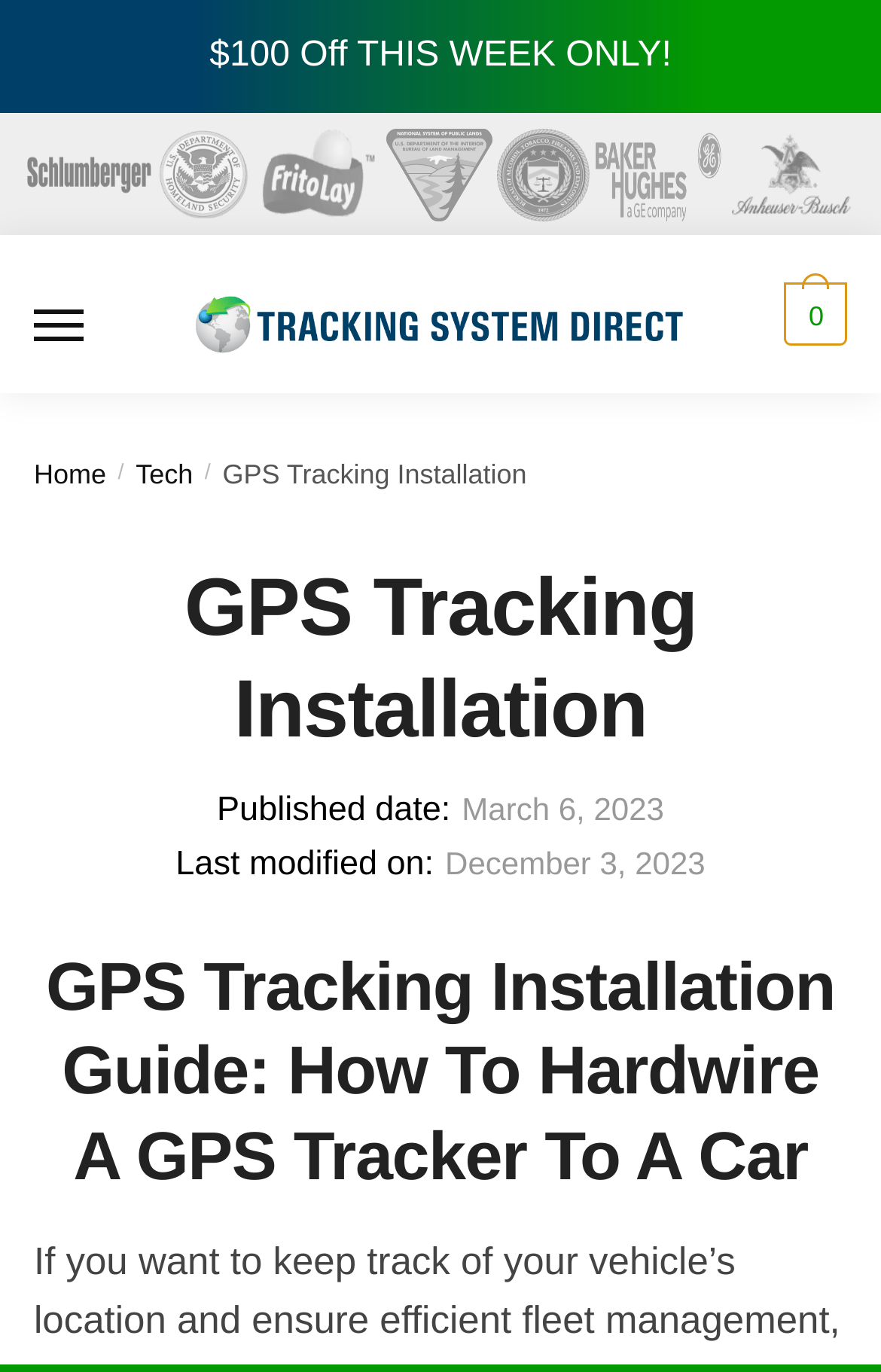What is the discount amount on the top banner?
Please provide an in-depth and detailed response to the question.

I found a StaticText element on the top banner with the text '$100 Off THIS WEEK ONLY!', which indicates a discount of $100.